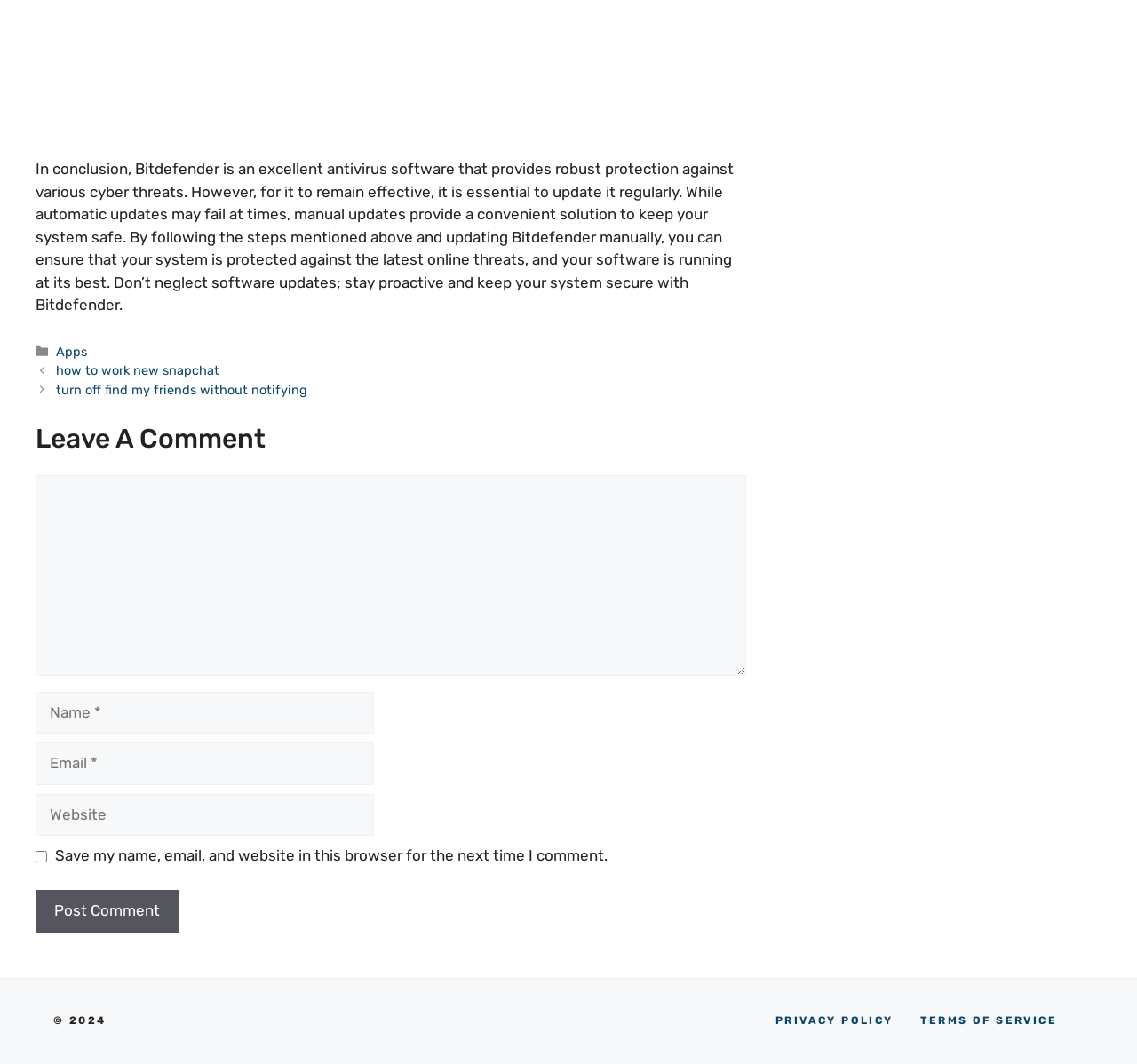Find the bounding box coordinates of the clickable area required to complete the following action: "Click on the 'PRIVACY POLICY' link".

[0.682, 0.951, 0.786, 0.966]